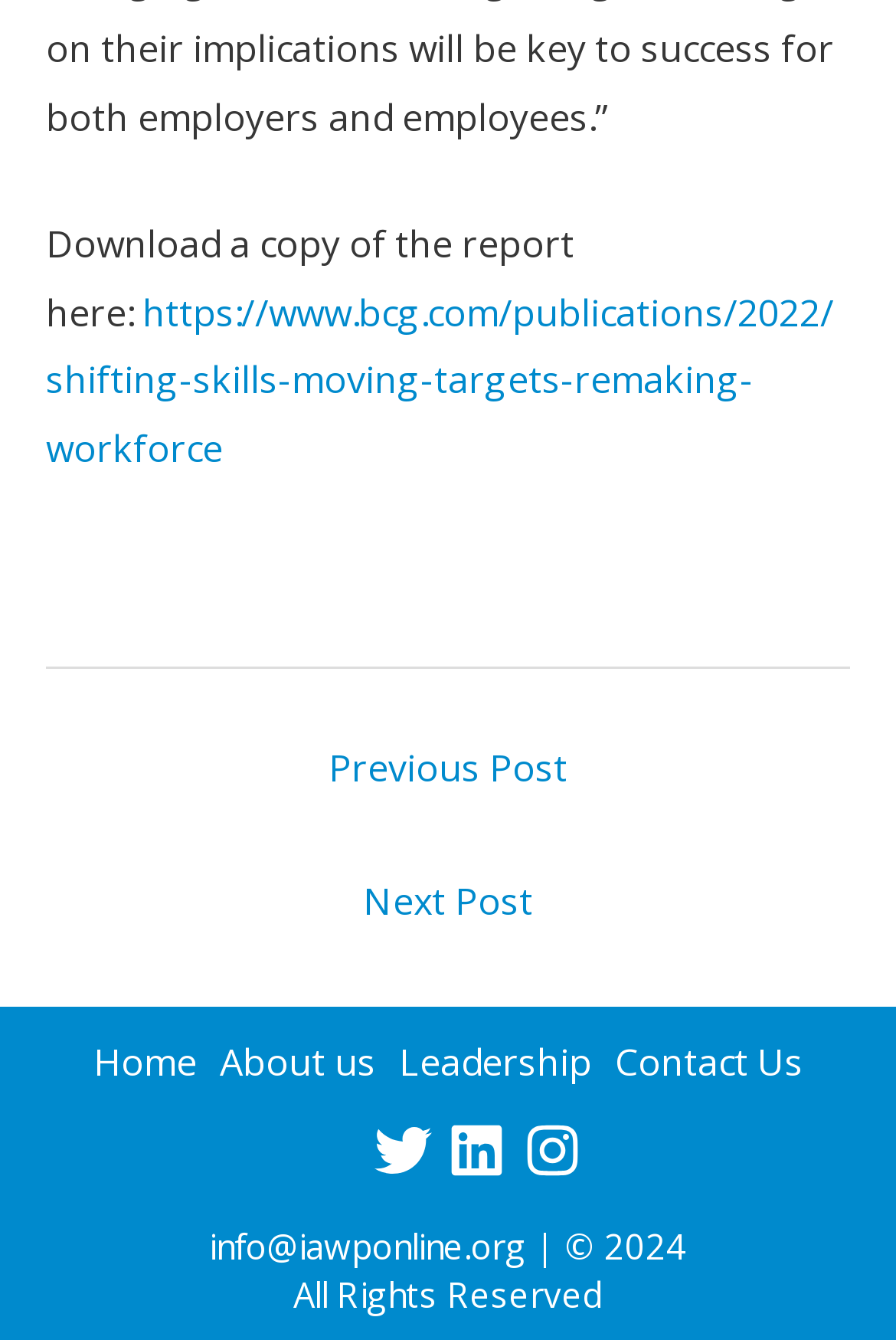What is the navigation section below the report link?
Utilize the image to construct a detailed and well-explained answer.

The navigation section below the report link has two links, 'Previous Post' and 'Next Post', which suggests that it is a post navigation section, allowing users to navigate between different posts.